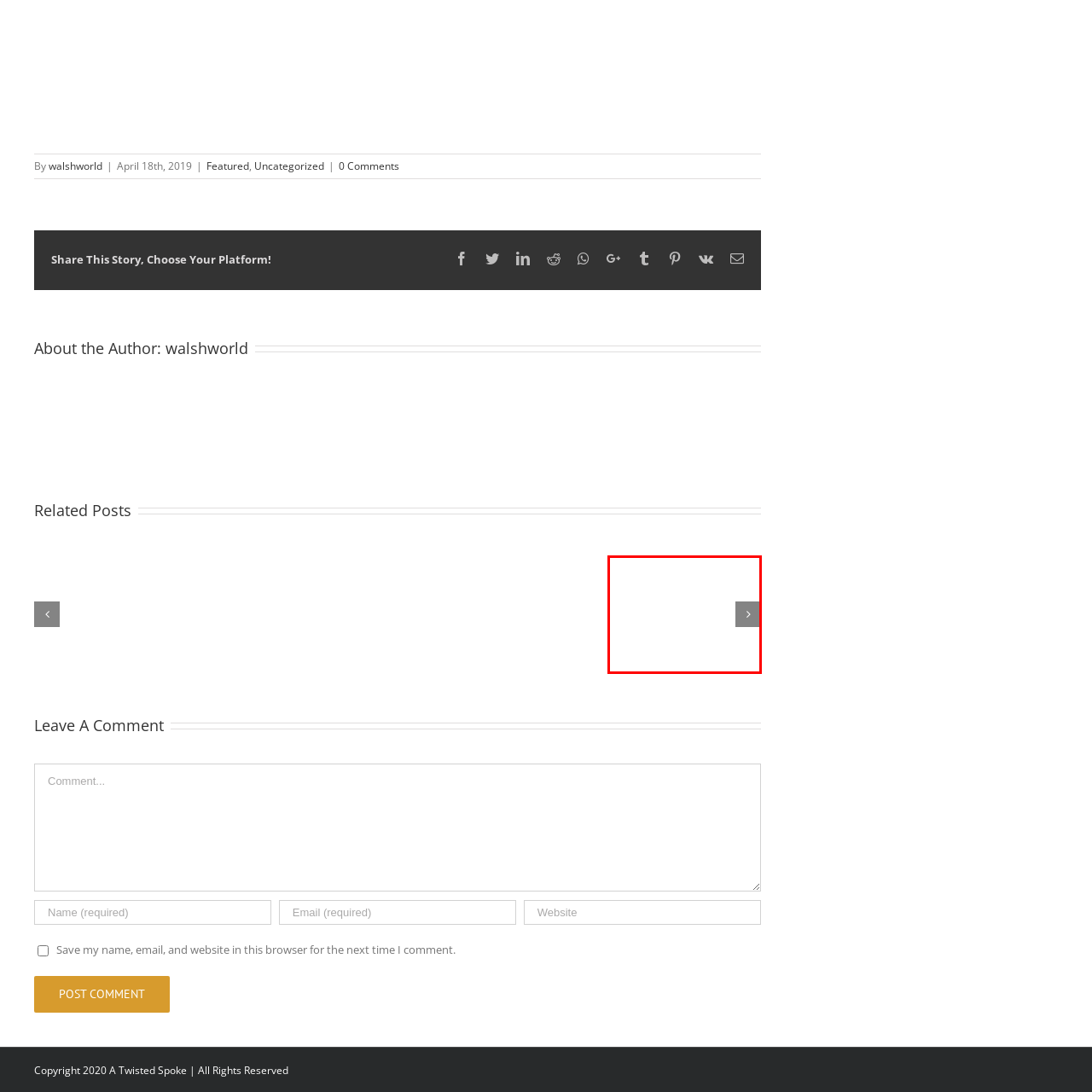Observe the image confined by the red frame and answer the question with a single word or phrase:
Where is the right-arrow icon positioned?

Pop-up menu